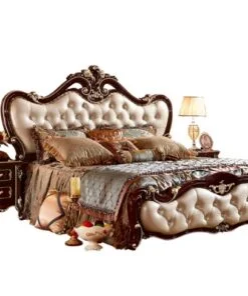Reply to the question with a single word or phrase:
What type of space is the bed ideal for?

Luxurious retreat or high-end living space